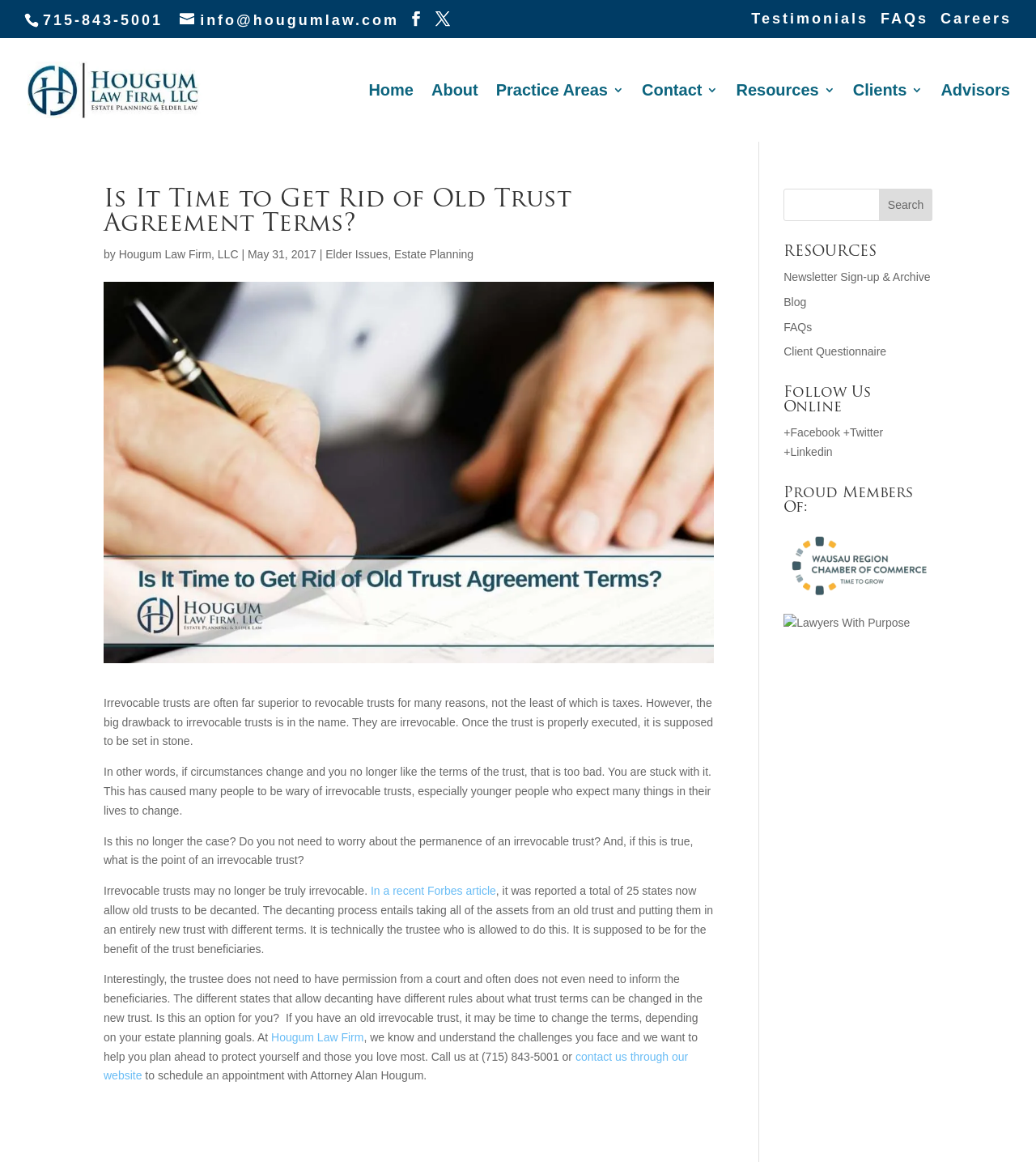Use a single word or phrase to answer the question:
How many resources are listed under the 'RESOURCES' heading?

5